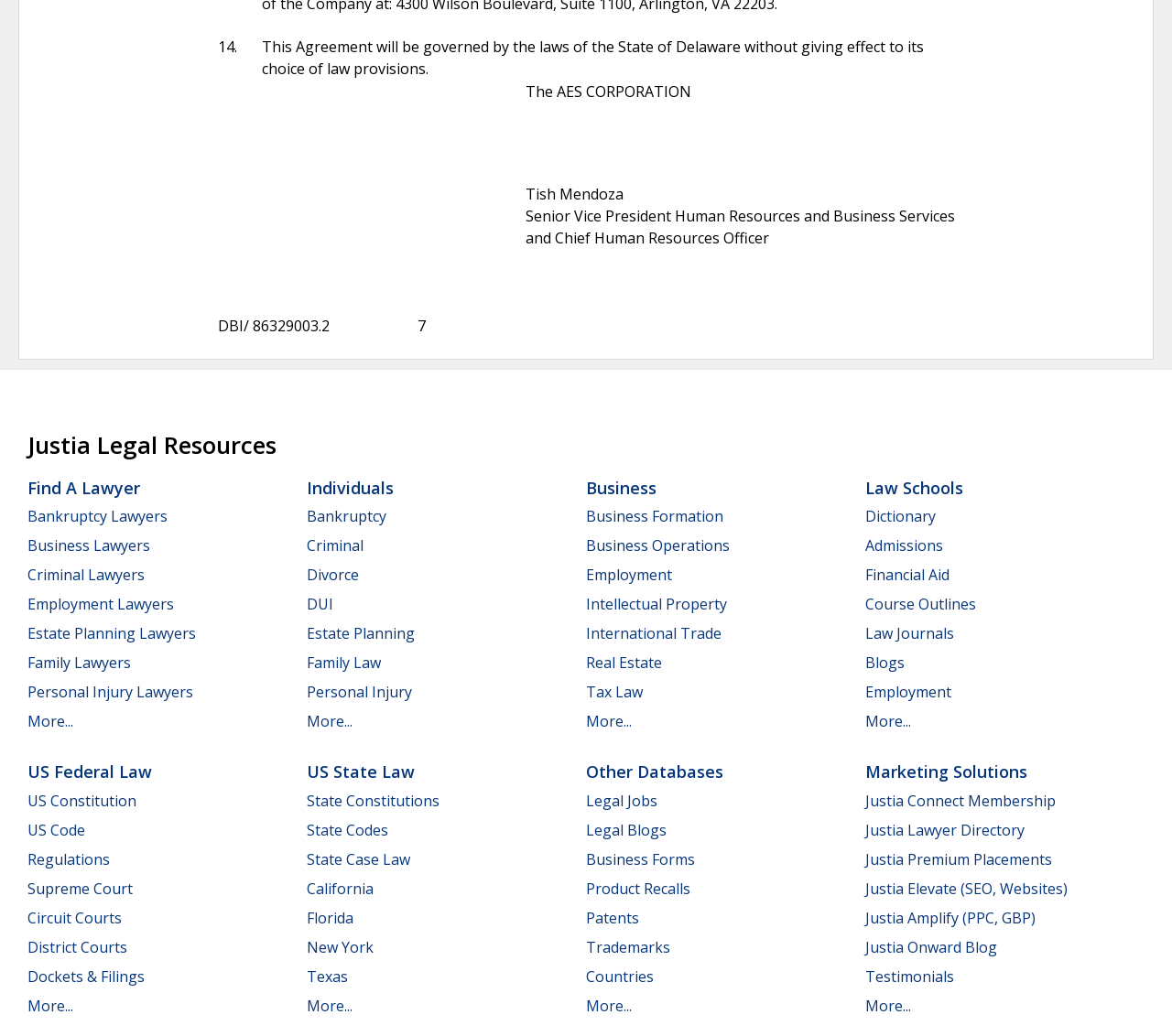Using the provided element description "State Codes", determine the bounding box coordinates of the UI element.

[0.262, 0.791, 0.331, 0.811]